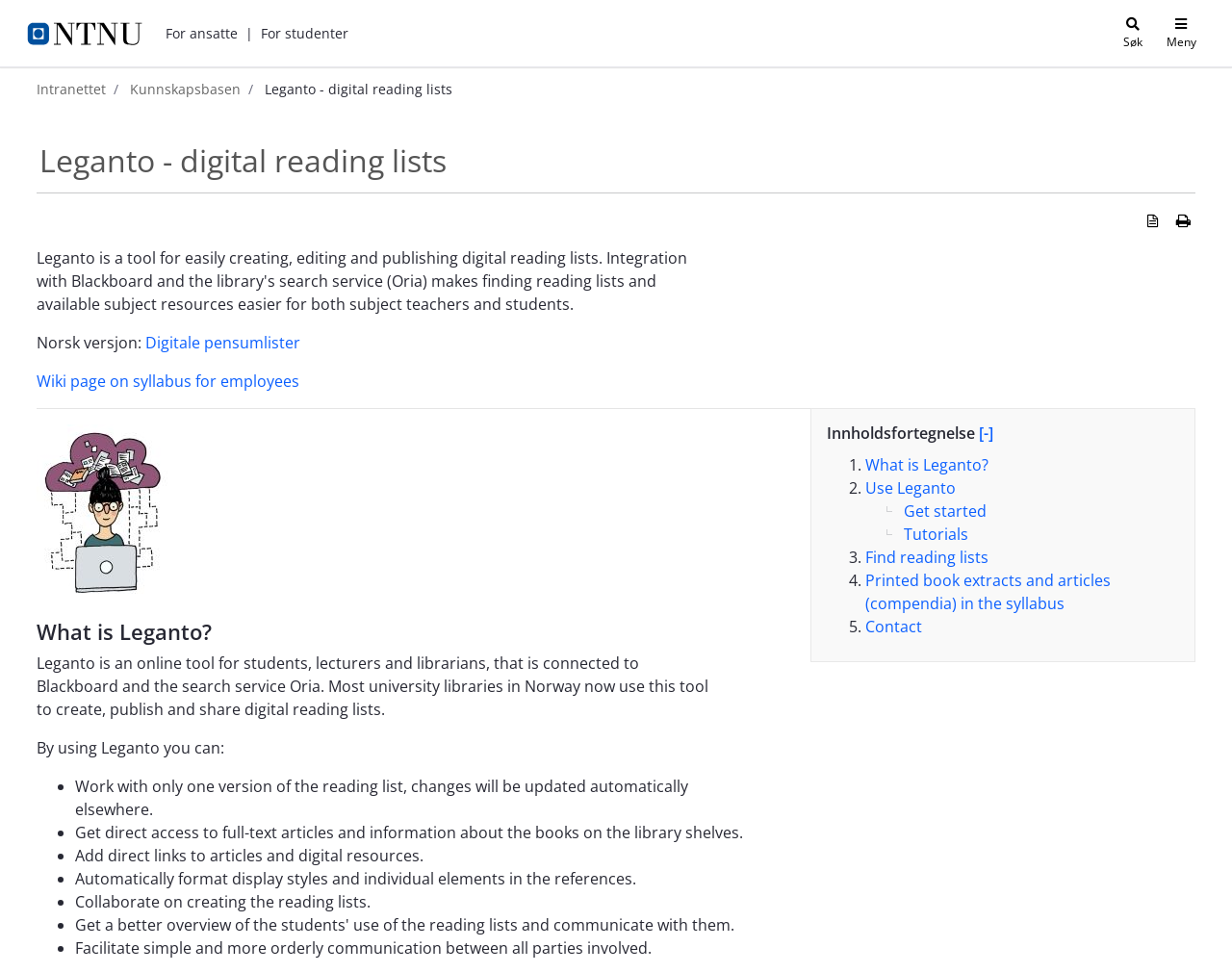Provide the bounding box coordinates for the UI element that is described by this text: "Allow cookies". The coordinates should be in the form of four float numbers between 0 and 1: [left, top, right, bottom].

None